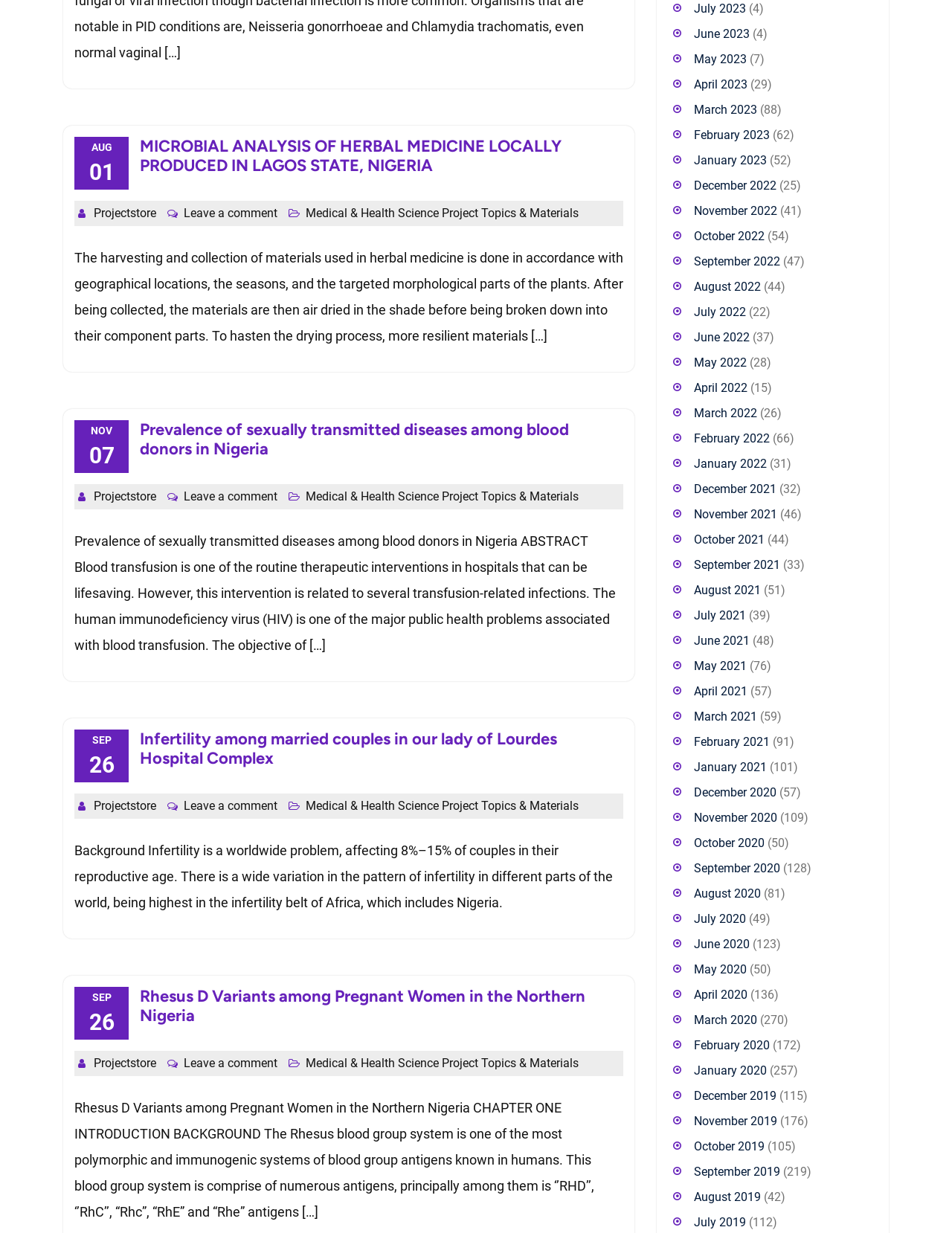How many links are there in the footer of the first article?
Refer to the image and provide a one-word or short phrase answer.

3